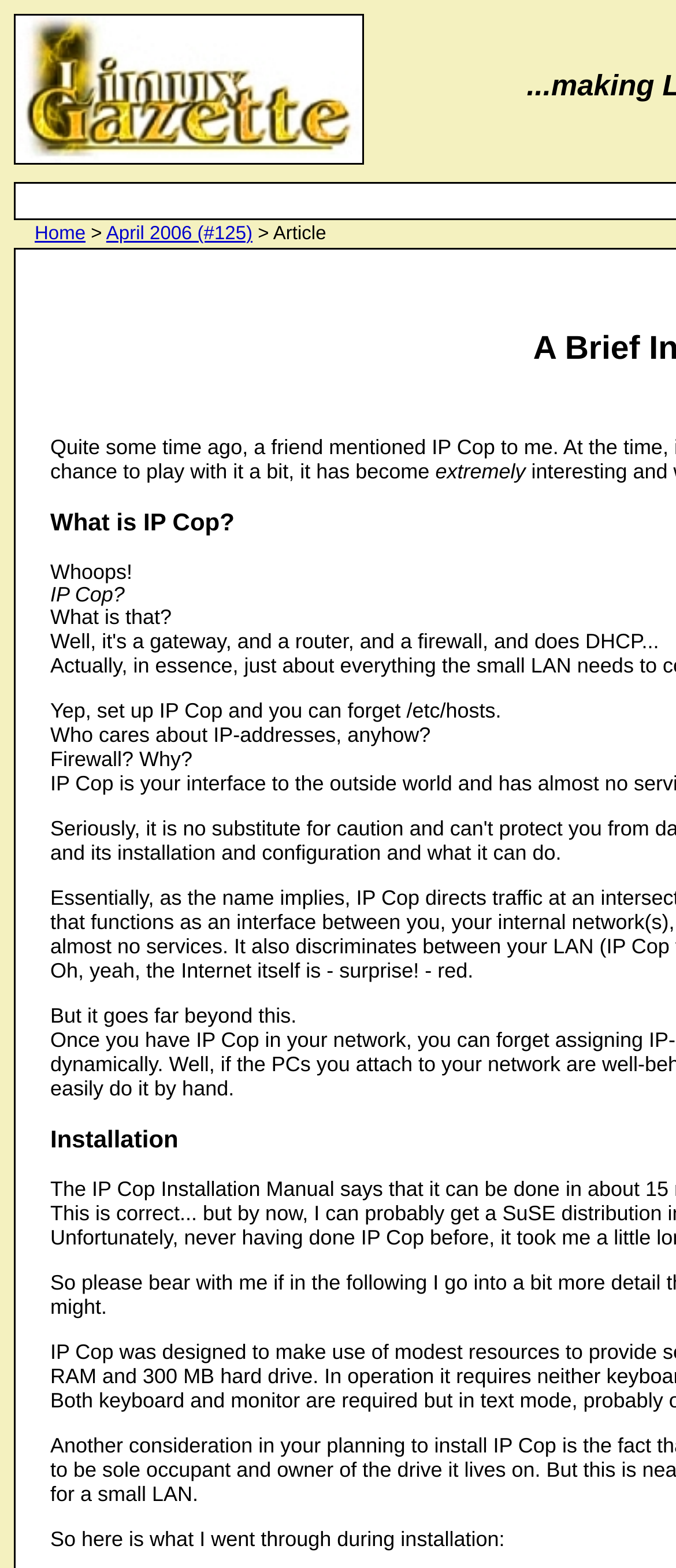Describe the entire webpage, focusing on both content and design.

The webpage is an article titled "A Brief Introduction to IP Cop LG #125". At the top left of the page, there is an image with the text "Linux Gazette". Below the image, there are several lines of text, including "Whoops!", "What is that?", and "Yep, set up IP Cop and you can forget /etc/hosts." These lines of text are positioned close together, with the first line starting from the left edge of the page and the subsequent lines indented slightly.

To the right of the image, there is a section with links to other pages, including "Home" and "April 2006 (#125)". These links are accompanied by arrow symbols (">") and the text "Article".

Further down the page, there are more lines of text, including "Oh, yeah, the Internet itself is - surprise! - red." and "But it goes far beyond this." These lines are positioned below the previous section of text, with a slight gap in between.

At the very bottom of the page, there is a line of text that reads "So here is what I went through during installation:". This line is positioned near the bottom left edge of the page.

Overall, the webpage has a simple layout with a focus on the article's text content. There are a few images and links scattered throughout the page, but the majority of the content is comprised of paragraphs of text.